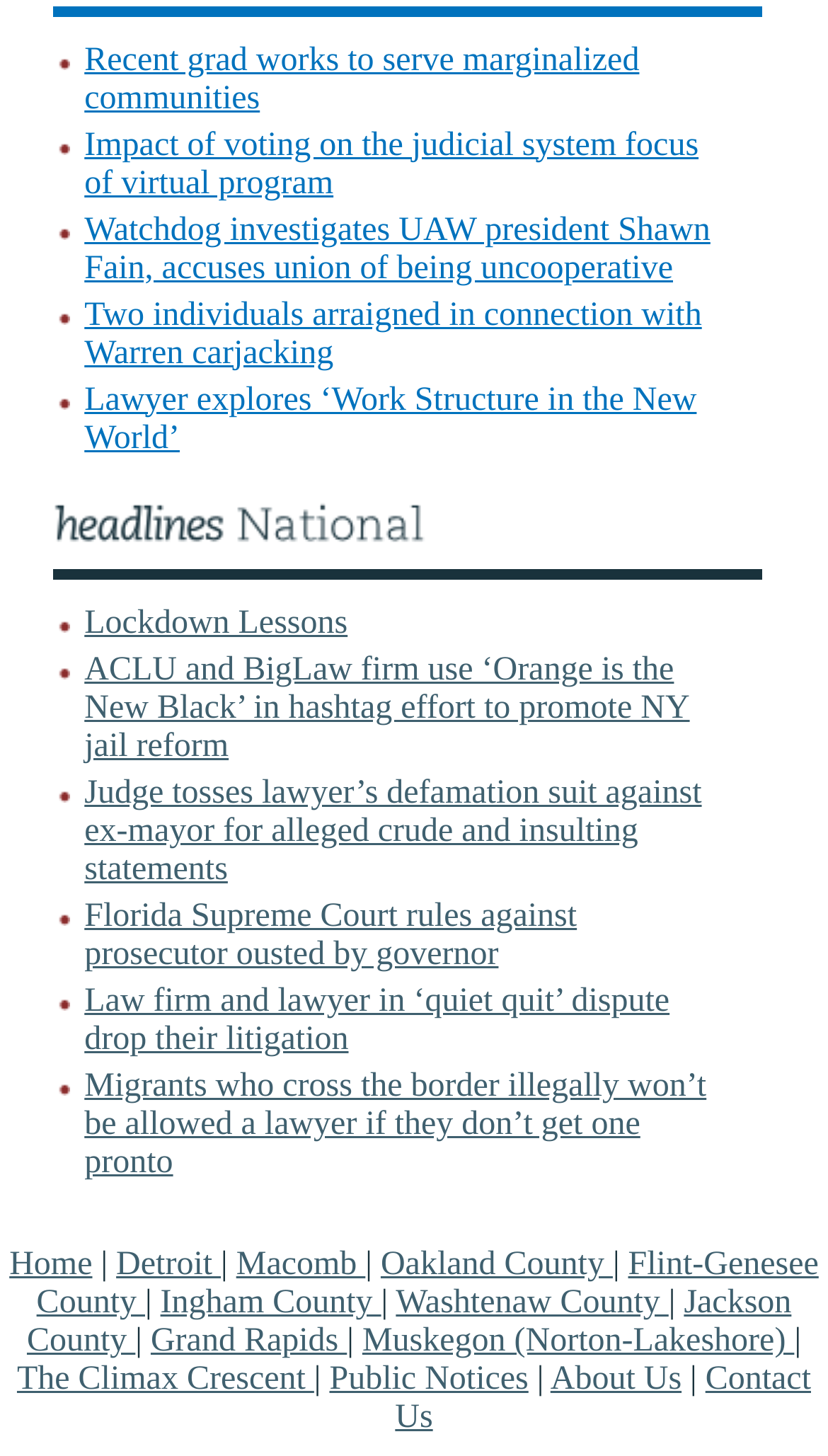Using the description "The Climax Crescent", locate and provide the bounding box of the UI element.

[0.02, 0.935, 0.379, 0.96]